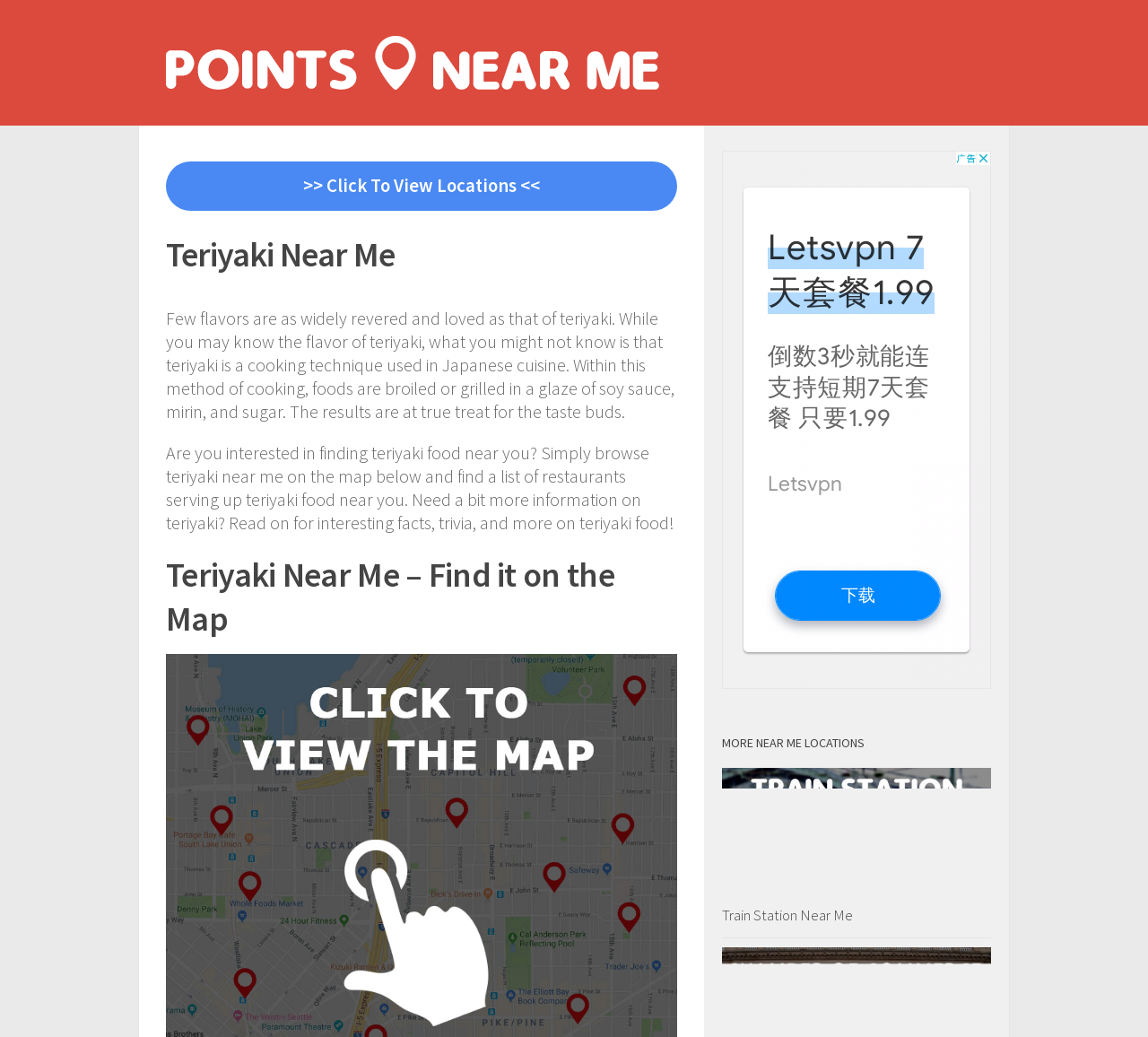Give a detailed account of the webpage's layout and content.

The webpage is about finding teriyaki food near the user's location. At the top, there is a logo and a link "Points Near Me" with an image, followed by a call-to-action link ">> Click To View Locations <<". Below this, there is a heading "Teriyaki Near Me" and a brief introduction to teriyaki cuisine, explaining its cooking technique and flavors. 

Next, there is a paragraph encouraging users to find teriyaki food near them by browsing the map below, and also inviting them to read on for more information about teriyaki. 

Underneath, there is a heading "Teriyaki Near Me – Find it on the Map" and a map image that takes up most of the width of the page, but is positioned towards the top half of the page. 

On the right side of the page, there is an advertisement iframe, taking up about a quarter of the page's width. Below the advertisement, there is a heading "MORE NEAR ME LOCATIONS" and two links, one with no text and another labeled "Train Station Near Me".